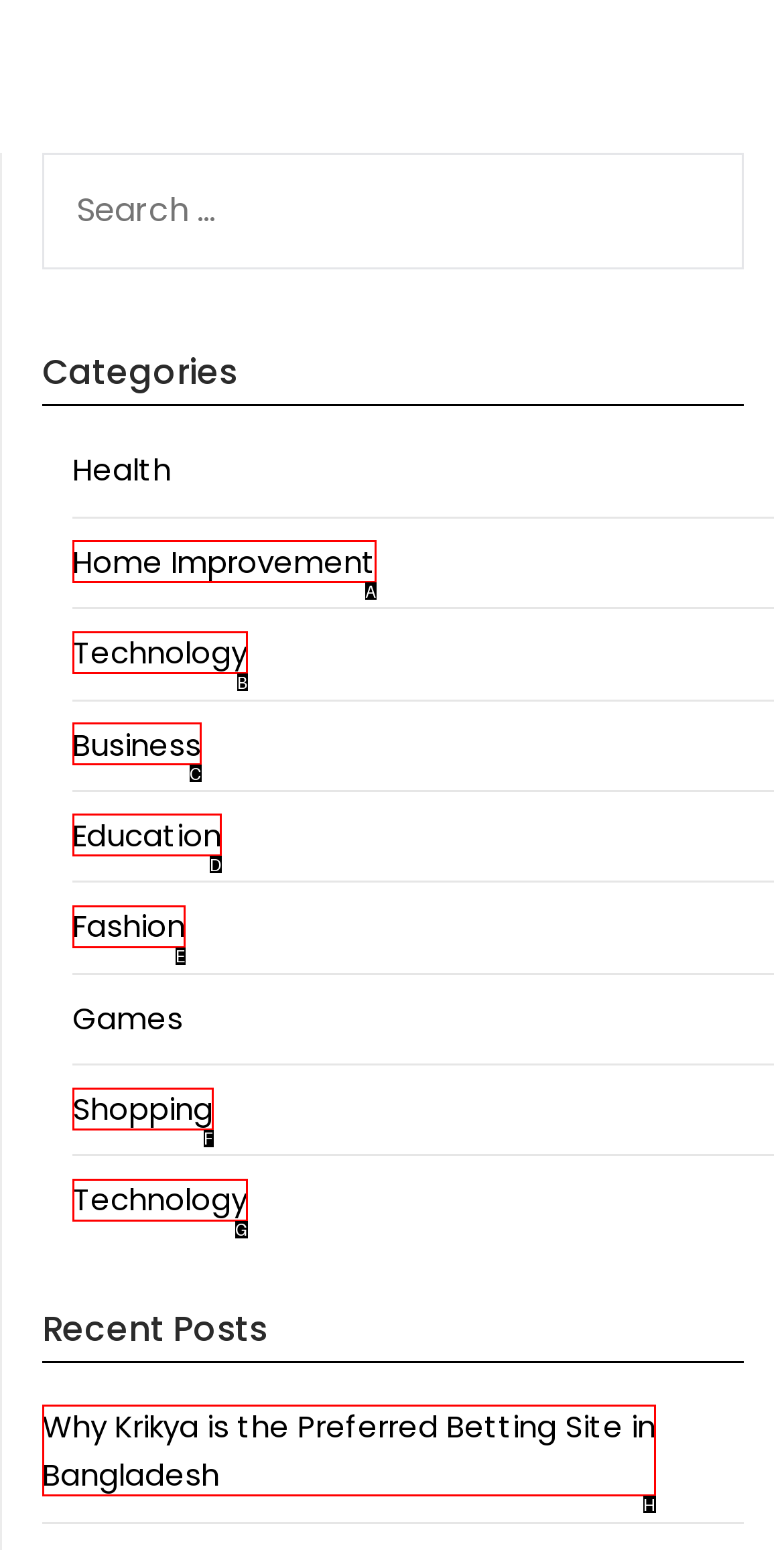From the choices given, find the HTML element that matches this description: Home Improvement. Answer with the letter of the selected option directly.

A